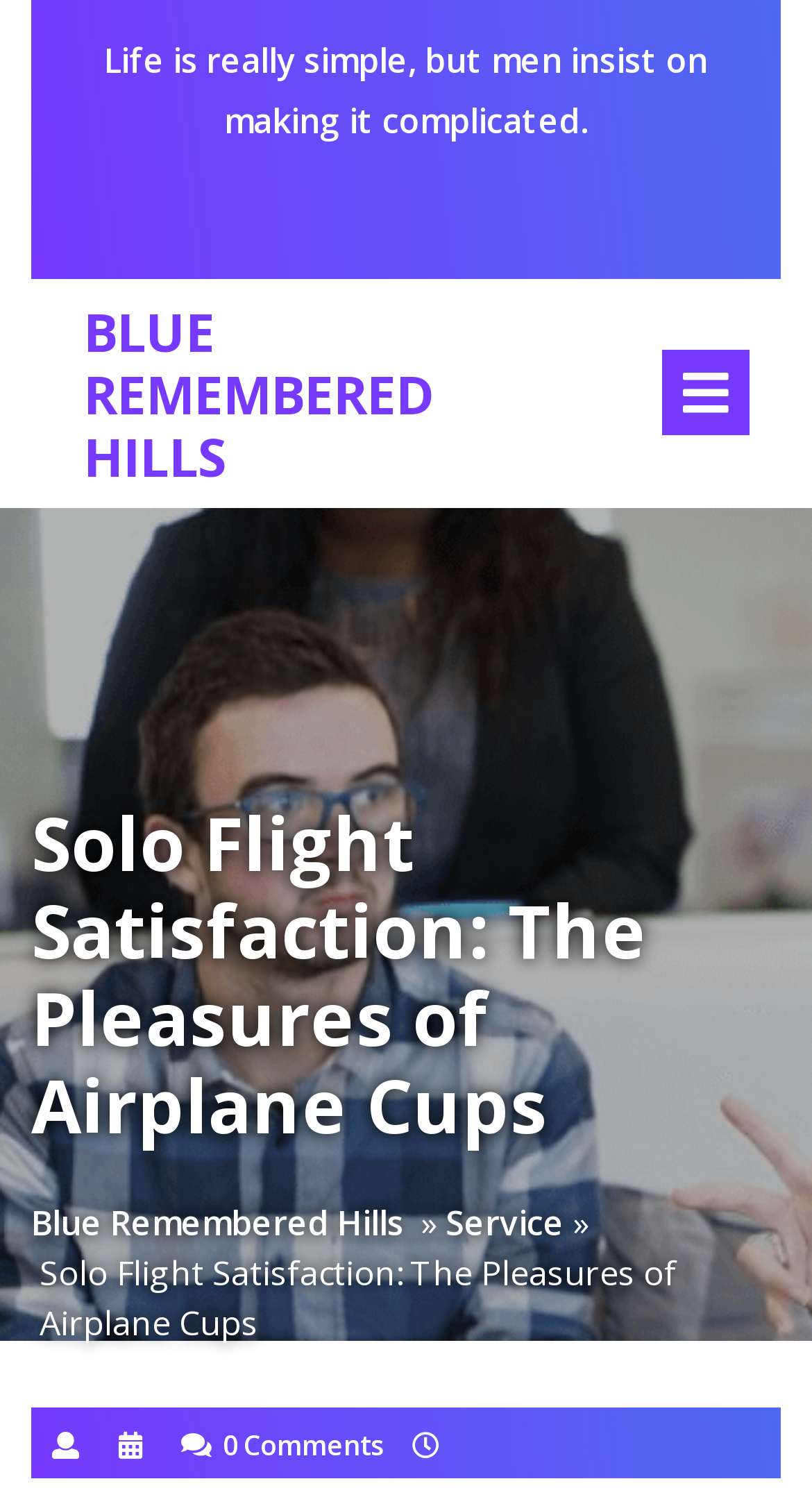Determine the bounding box for the UI element described here: "Open Menu".

[0.815, 0.235, 0.923, 0.293]